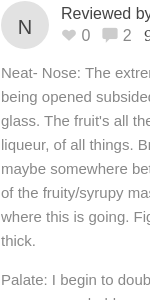Give a detailed account of the visual elements in the image.

The image showcases the "Karuizawa 1976 Noh 32 Year Old Sherry Butt #6719," a highly regarded whisky featured on the Whisky Connosr website. It is positioned prominently on the page, alongside details of its average score derived from two reviews and two ratings, highlighting its impressive rating of 96 out of 100. The whisky is a 32-year-old bottling, distilled in 1976 and bottled in 2009, with an alcohol by volume (ABV) of 63.0%. 

Surrounding the image are various reviews, including comments from a user named @numen, emphasizing the whisky's rich and complex character. The display indicates a sophisticated appreciation of the whisky, as evidenced by the reviews noting its thick, syrupy mouthfeel and fruity liqueur notes. This image serves as an invitation for whisky enthusiasts to explore the unique qualities of this rare bottling.